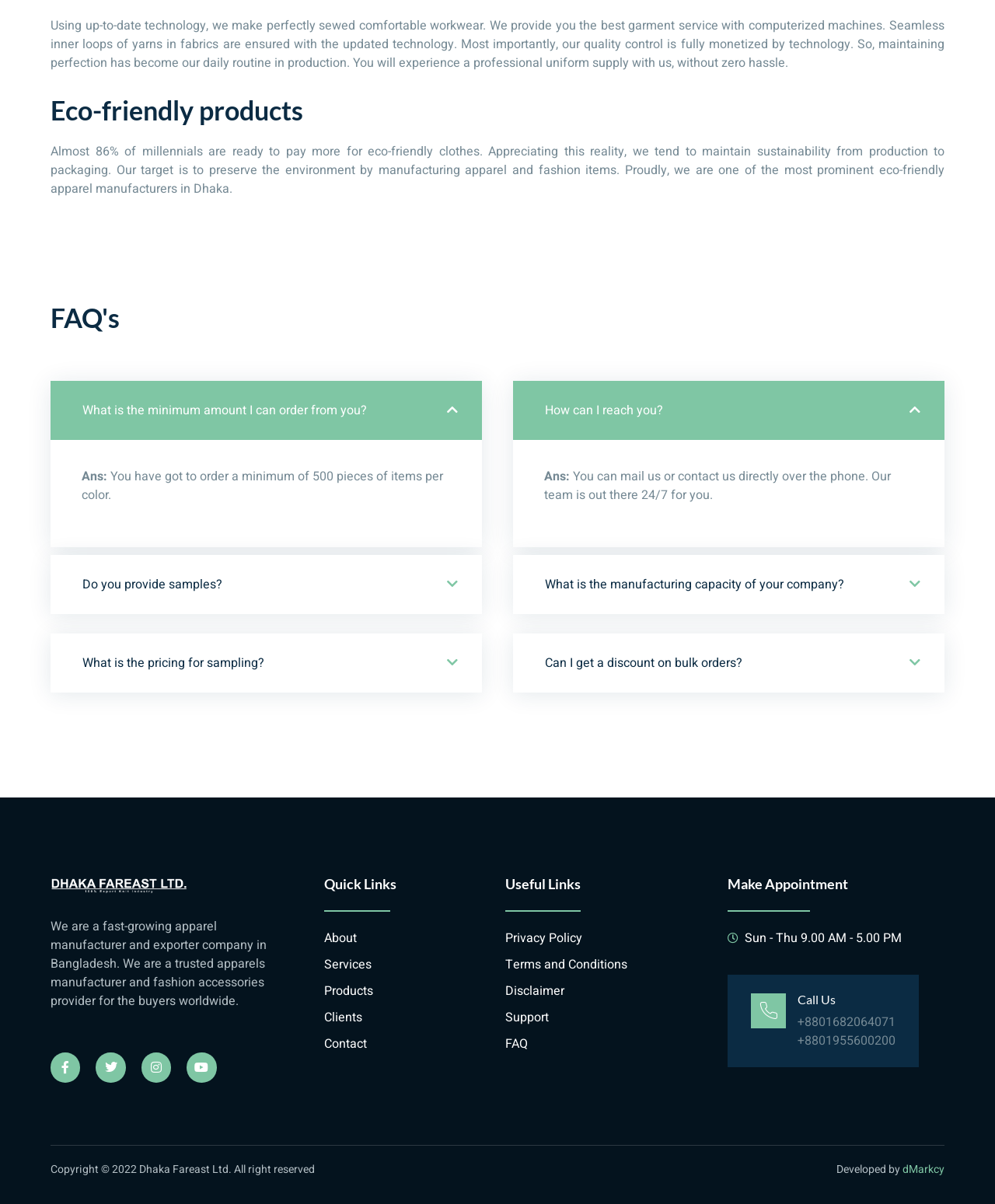Identify and provide the bounding box for the element described by: "Terms and Conditions".

[0.508, 0.793, 0.708, 0.809]